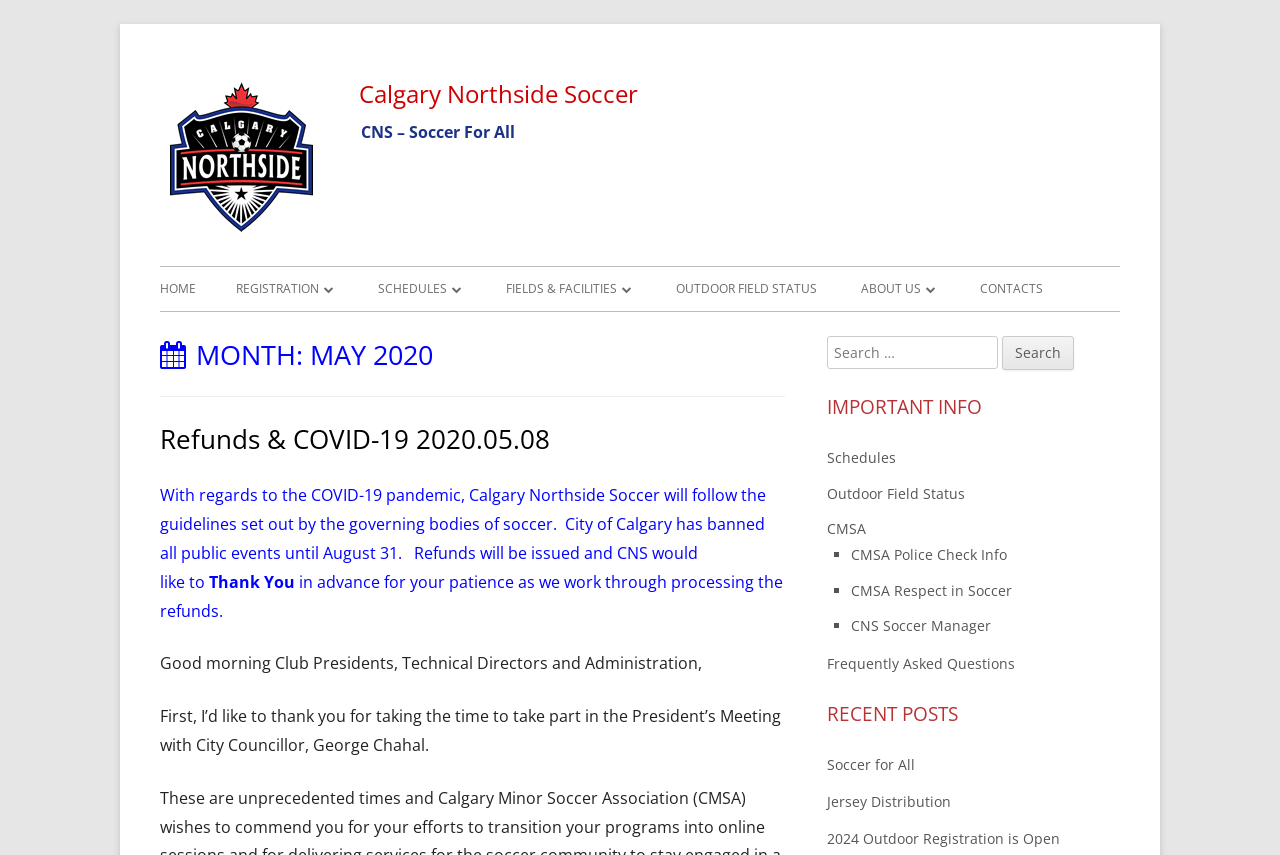From the image, can you give a detailed response to the question below:
What is the name of the soccer organization?

The name of the soccer organization can be found in the top-left corner of the webpage, where it says 'May 2020 – Calgary Northside Soccer'. This is also the title of the webpage.